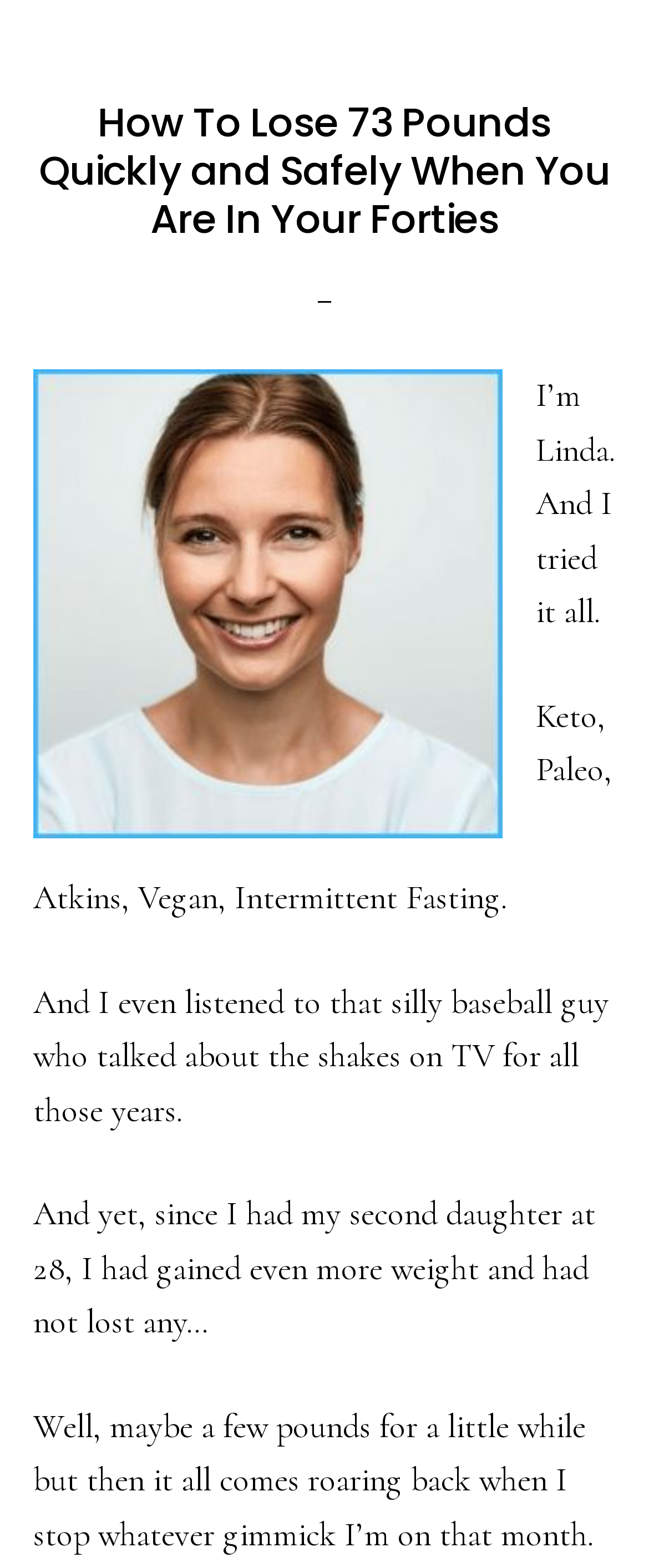What was the author's experience with weight loss?
Provide a well-explained and detailed answer to the question.

The author experienced temporary weight loss, but the weight would come back when she stopped the diet, as mentioned in the text 'Well, maybe a few pounds for a little while but then it all comes roaring back when I stop whatever gimmick I’m on that month.'